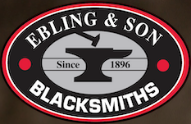Provide a brief response in the form of a single word or phrase:
What is the color of the border?

Red